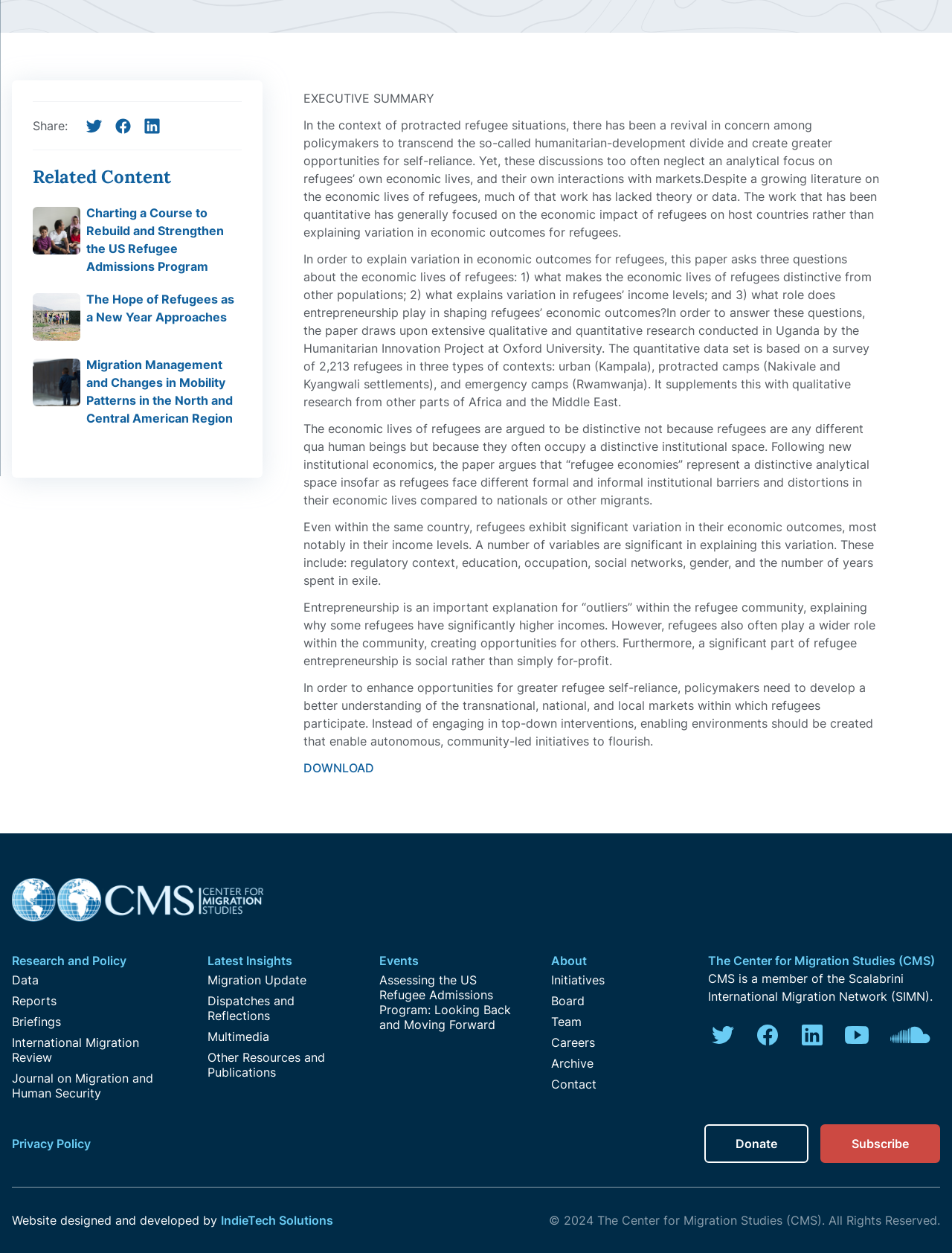Find the coordinates for the bounding box of the element with this description: "alt="facebook" title="CMSNY facebook official url"".

[0.794, 0.817, 0.819, 0.836]